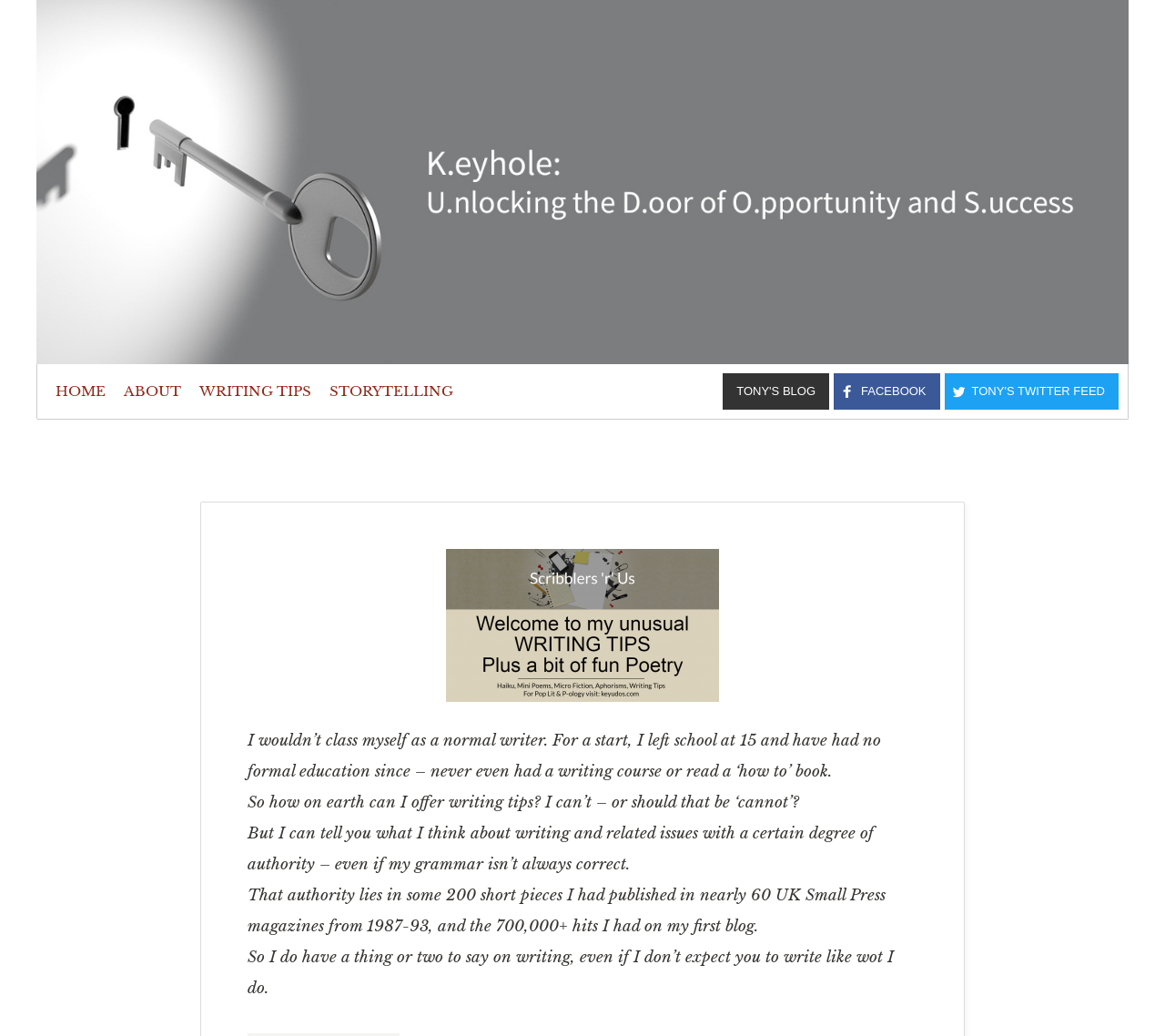Identify the bounding box of the UI element that matches this description: "Facebook".

None